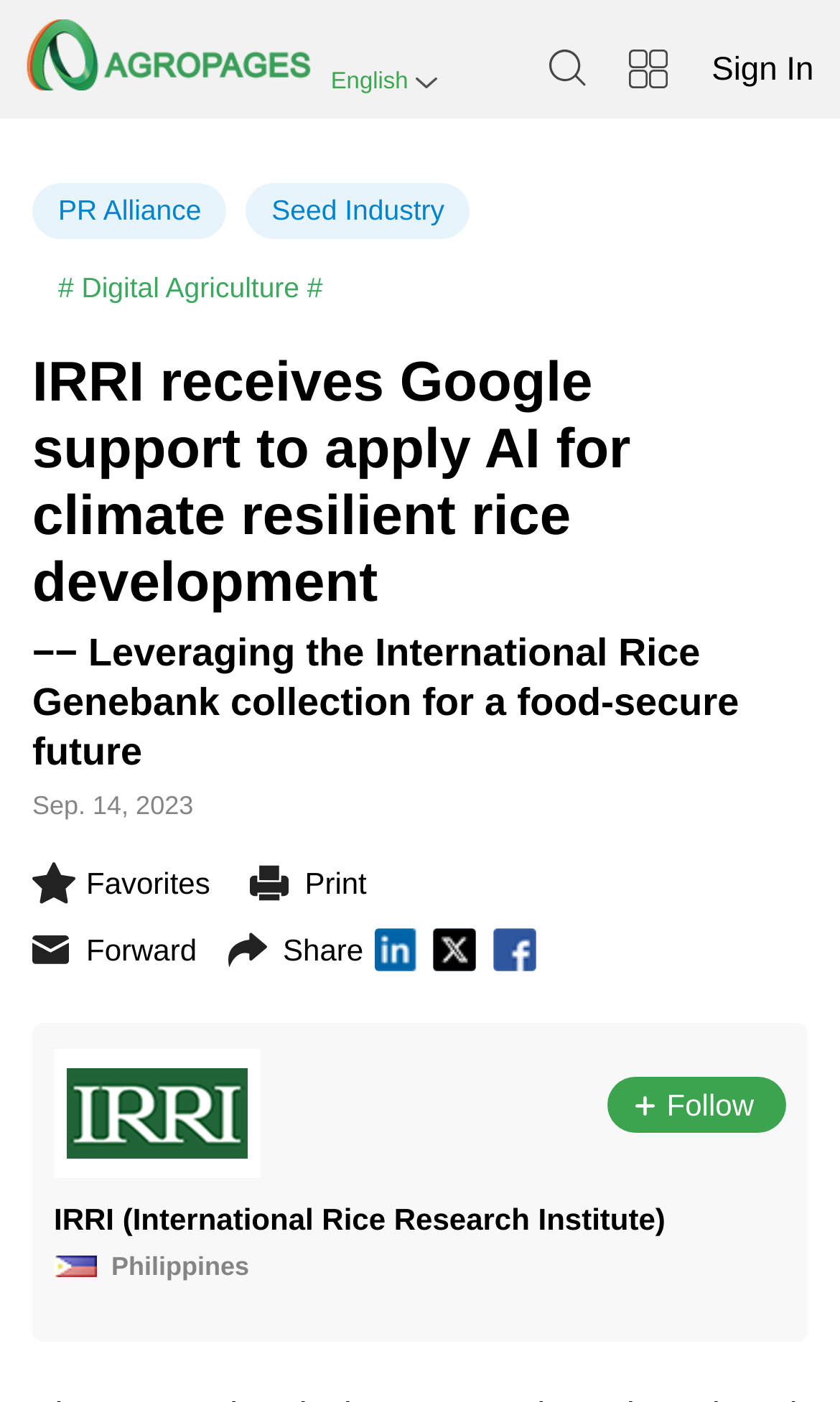Detail the various sections and features of the webpage.

The webpage appears to be an article page from an agricultural news website. At the top left, there is a logo image and a link to the homepage. To the right of the logo, there are language options, including "English" and a search bar with a magnifying glass icon. On the top right, there is a "Sign In" button.

Below the top navigation bar, there are several links to different categories, including "PR Alliance", "Seed Industry", and "# Digital Agriculture #". The main article title, "IRRI receives Google support to apply AI for climate resilient rice development", is prominently displayed in a large font size. 

Under the title, there is a subheading, "−− Leveraging the International Rice Genebank collection for a food-secure future". The article's publication date, "Sep. 14, 2023", is displayed below the subheading. There are also links to "Favorites", "Print", and "Forward" above the article content.

The article content is not explicitly described in the accessibility tree, but it likely contains text and possibly images related to the topic of IRRI receiving Google support for climate resilient rice development.

At the bottom of the page, there are social media sharing links and a section with information about the article's author, IRRI (International Rice Research Institute), including a link to their profile and a Philippines flag icon.